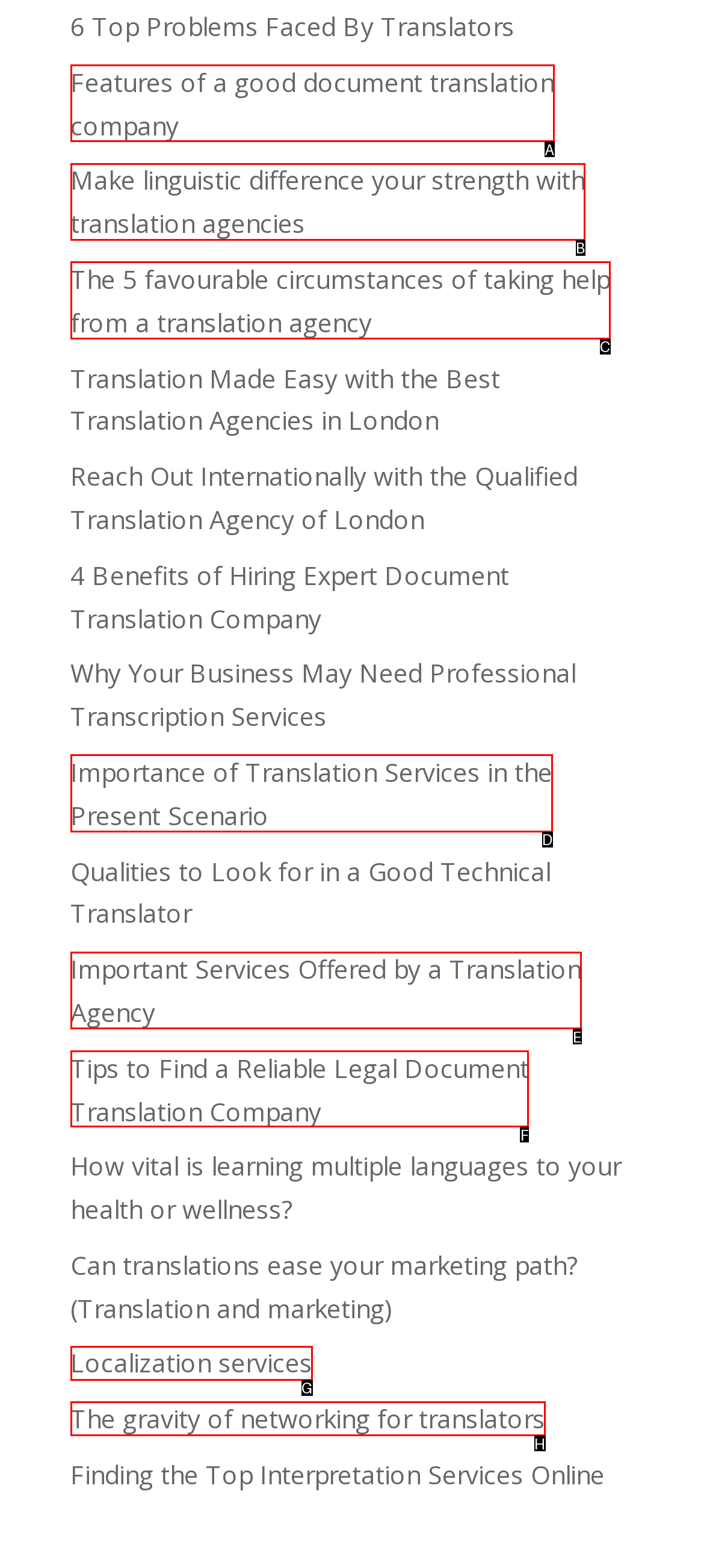Choose the letter of the element that should be clicked to complete the task: Listen to podcasts
Answer with the letter from the possible choices.

None